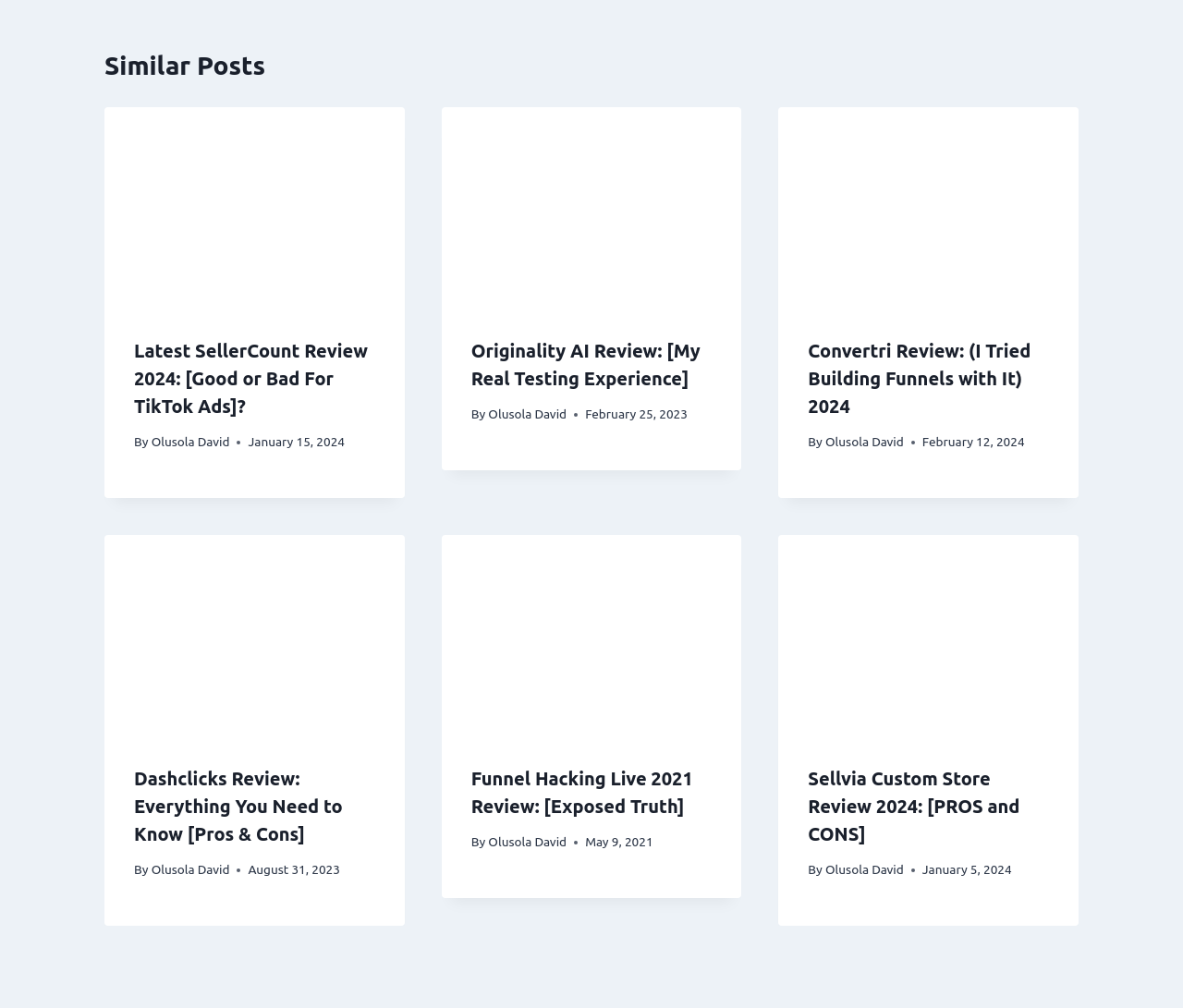Please determine the bounding box coordinates for the UI element described as: "Olusola David".

[0.698, 0.431, 0.764, 0.446]